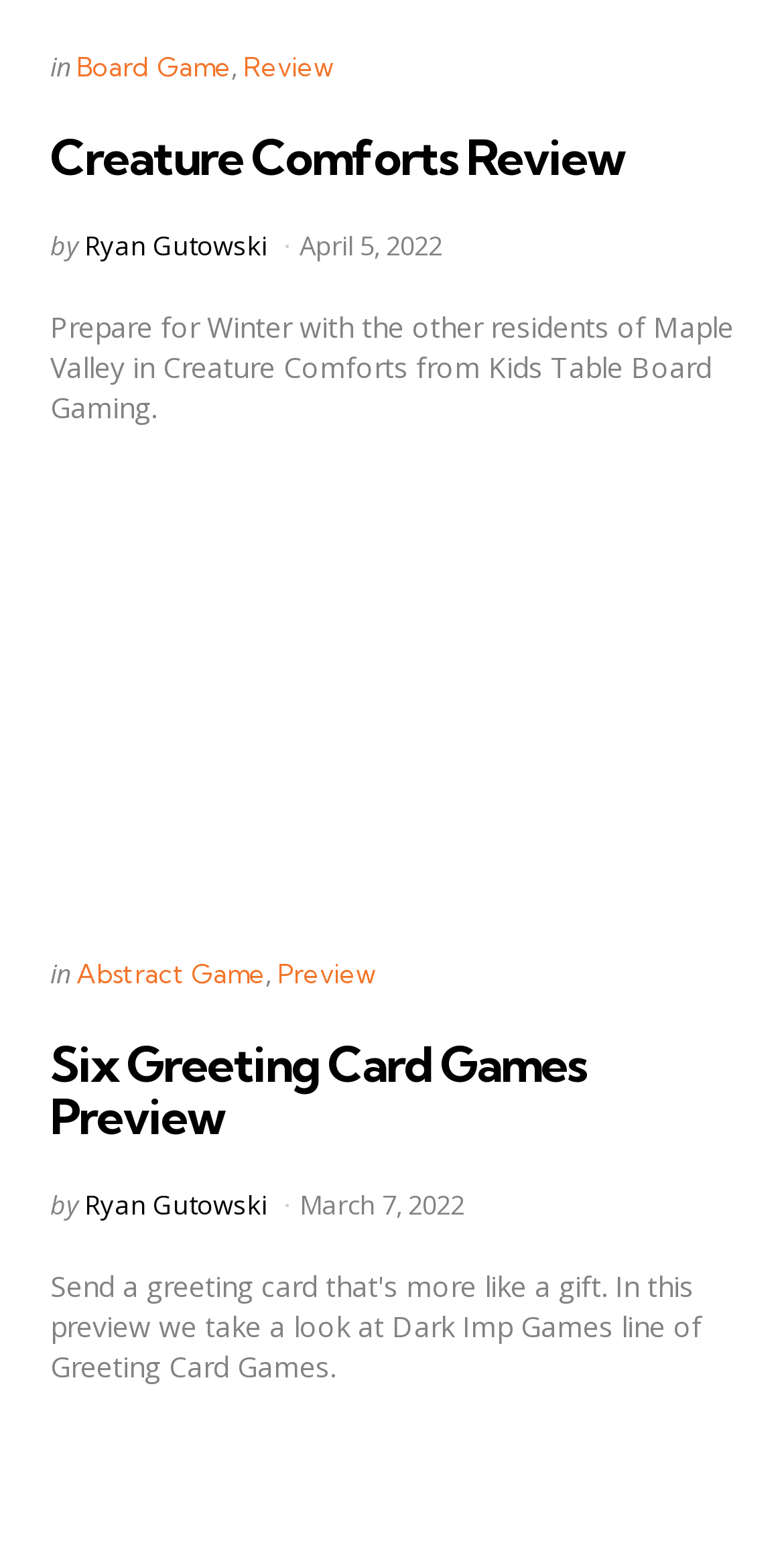Please examine the image and provide a detailed answer to the question: What is the date of the first article?

I looked at the first article element and found the time element with the text 'April 5, 2022', which indicates the date of the article.